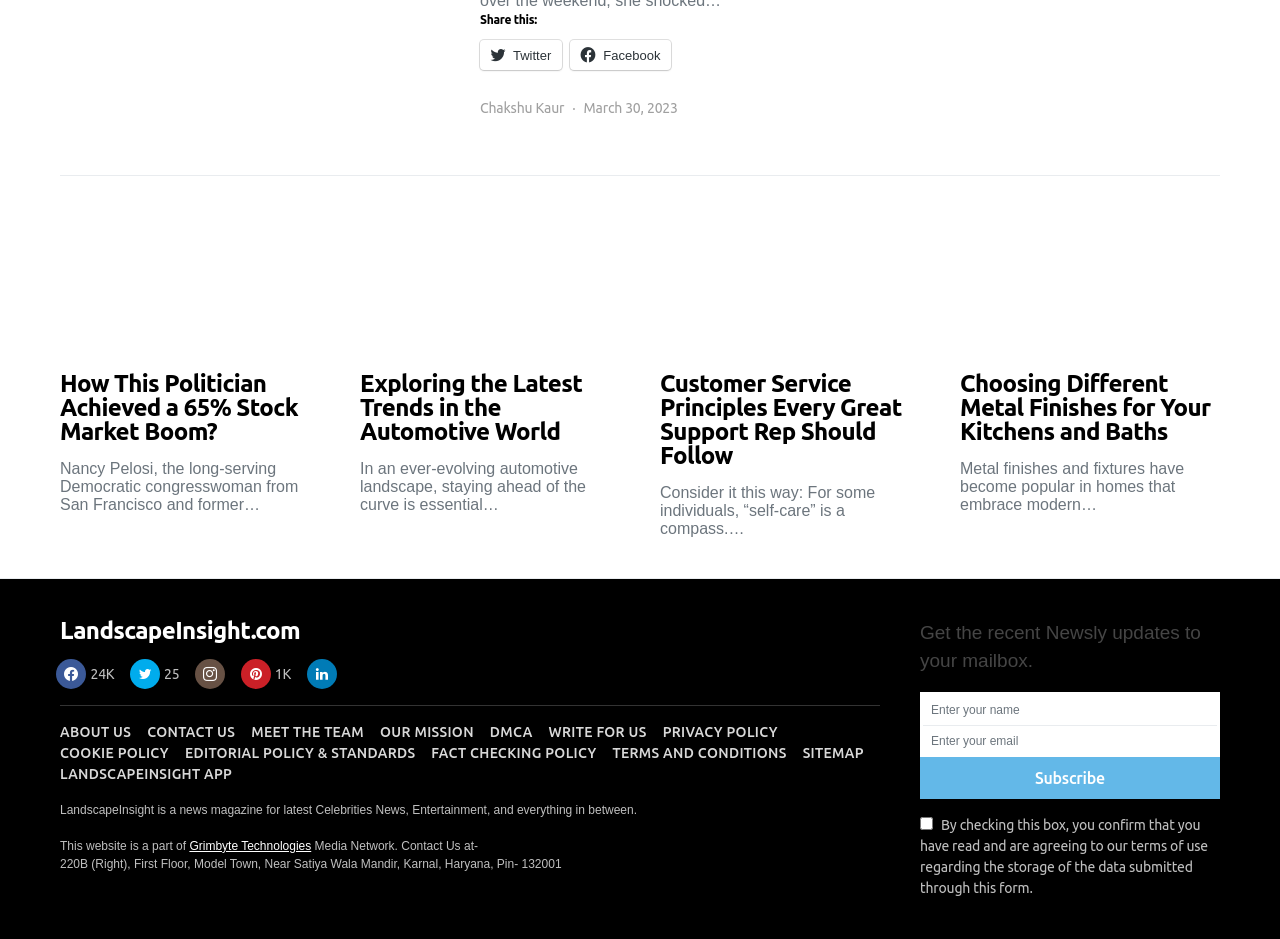Locate the UI element described by Facebook in the provided webpage screenshot. Return the bounding box coordinates in the format (top-left x, top-left y, bottom-right x, bottom-right y), ensuring all values are between 0 and 1.

[0.446, 0.042, 0.525, 0.074]